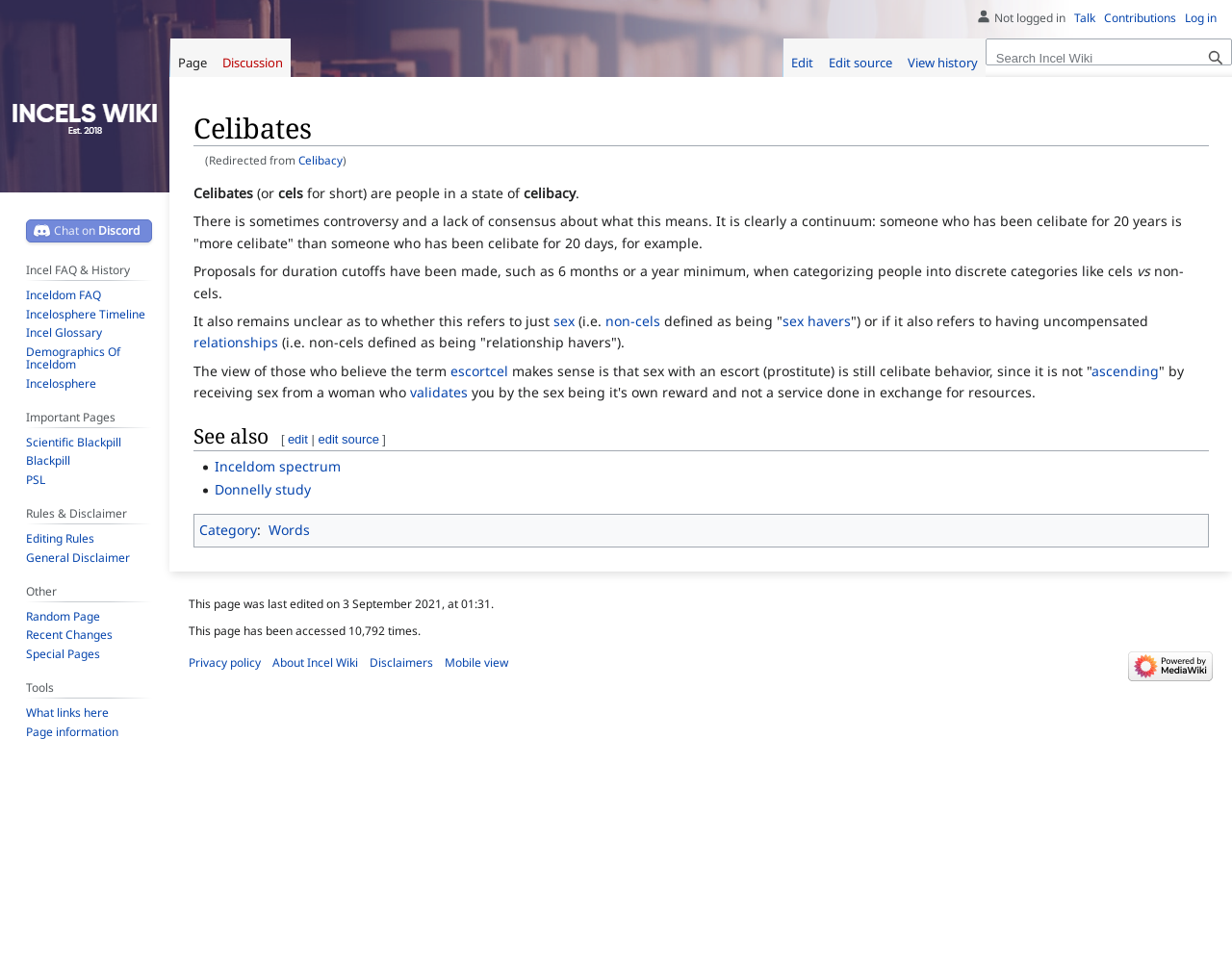Create an elaborate caption for the webpage.

This webpage is about Celibates, also referred to as "cels" for short, which are people in a state of celibacy. The page has a main heading "Celibates" at the top, followed by a brief description of what it means to be celibate. There is a link to "Celibacy" next to the heading.

Below the heading, there are two links, "Jump to navigation" and "Jump to search", which are positioned on the left side of the page. The main content of the page starts with a paragraph explaining that there is controversy and a lack of consensus about what it means to be celibate. This is followed by several paragraphs discussing different aspects of celibacy, including proposals for duration cutoffs and the unclear definition of celibacy.

The page also has a section titled "See also" which lists two links, "Inceldom spectrum" and "Donnelly study". There is a category section with a link to "Words" and a navigation menu on the top right side of the page with links to "Personal tools", "Namespaces", "Views", and "Search". The search bar is located on the top right corner of the page.

On the left side of the page, there are several navigation menus, including "Discord", "Incel FAQ & History", "Important Pages", and "Rules & Disclaimer". Each of these menus has several links to related pages. At the bottom of the page, there is a link to "Visit the main page".